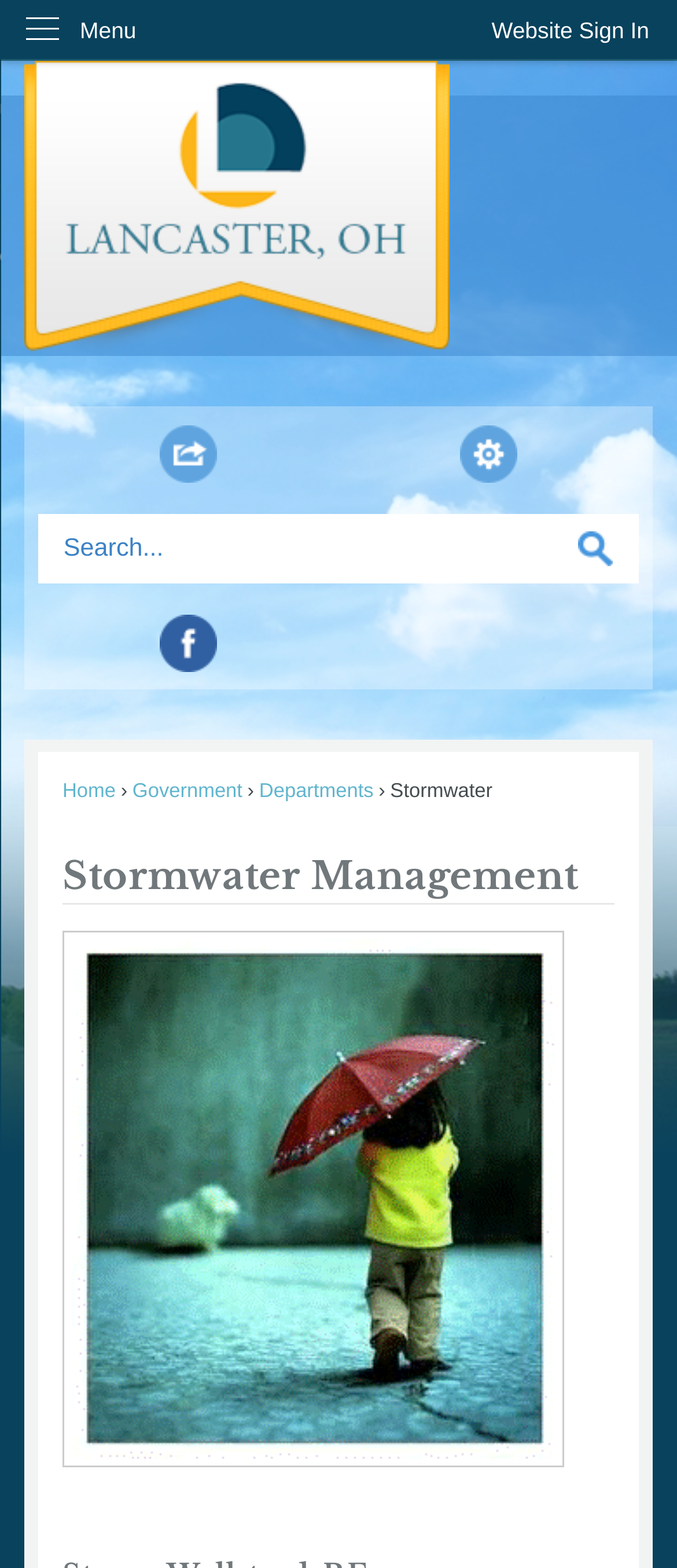Please find the bounding box coordinates of the element that needs to be clicked to perform the following instruction: "Visit the Facebook page". The bounding box coordinates should be four float numbers between 0 and 1, represented as [left, top, right, bottom].

[0.055, 0.392, 0.5, 0.428]